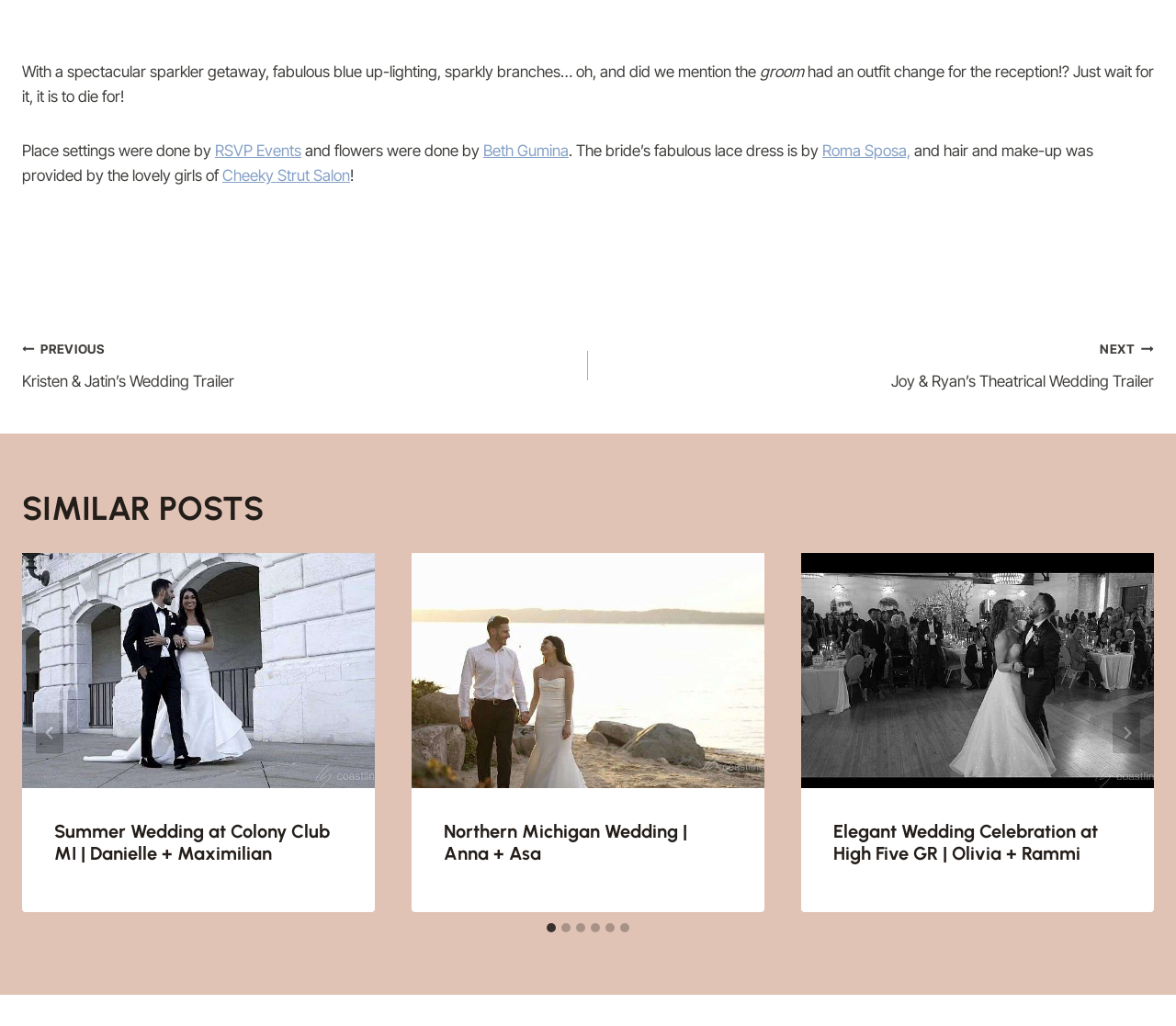Find the bounding box of the UI element described as: "Cheeky Strut Salon". The bounding box coordinates should be given as four float values between 0 and 1, i.e., [left, top, right, bottom].

[0.189, 0.162, 0.298, 0.18]